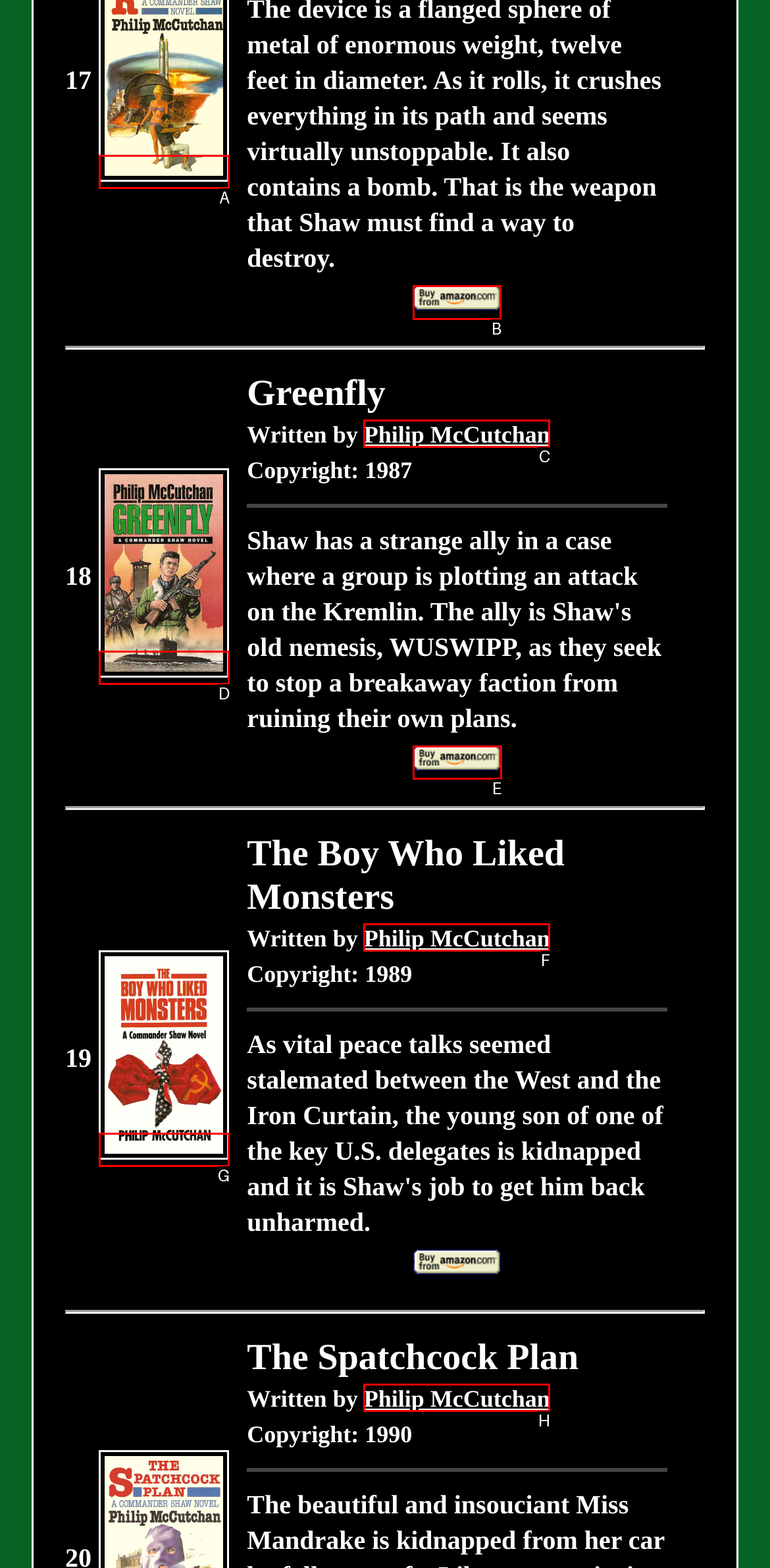Point out the letter of the HTML element you should click on to execute the task: read the Inspiration Blog
Reply with the letter from the given options.

None